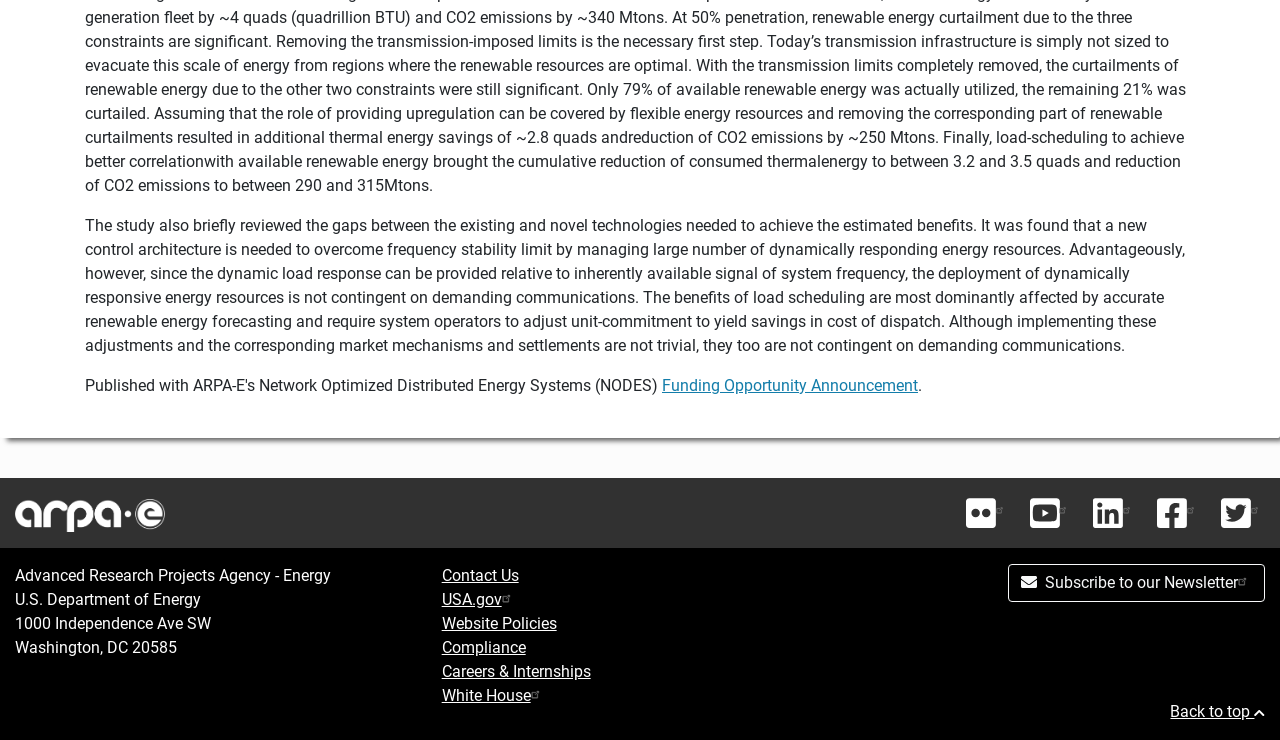What is the name of the agency?
Based on the screenshot, provide a one-word or short-phrase response.

Advanced Research Projects Agency - Energy